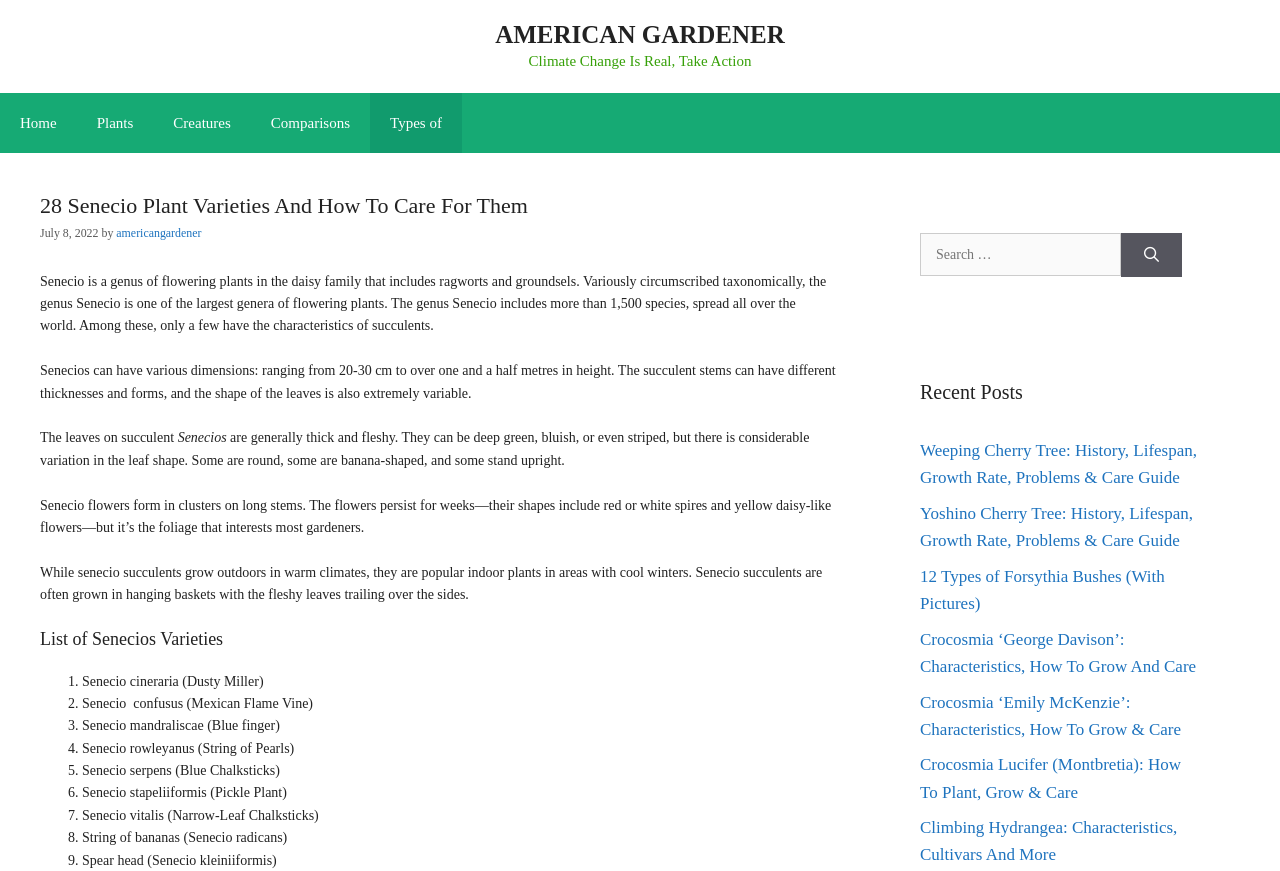Determine the bounding box coordinates of the clickable element to achieve the following action: 'Read the article about 'Weeping Cherry Tree''. Provide the coordinates as four float values between 0 and 1, formatted as [left, top, right, bottom].

[0.719, 0.506, 0.935, 0.559]